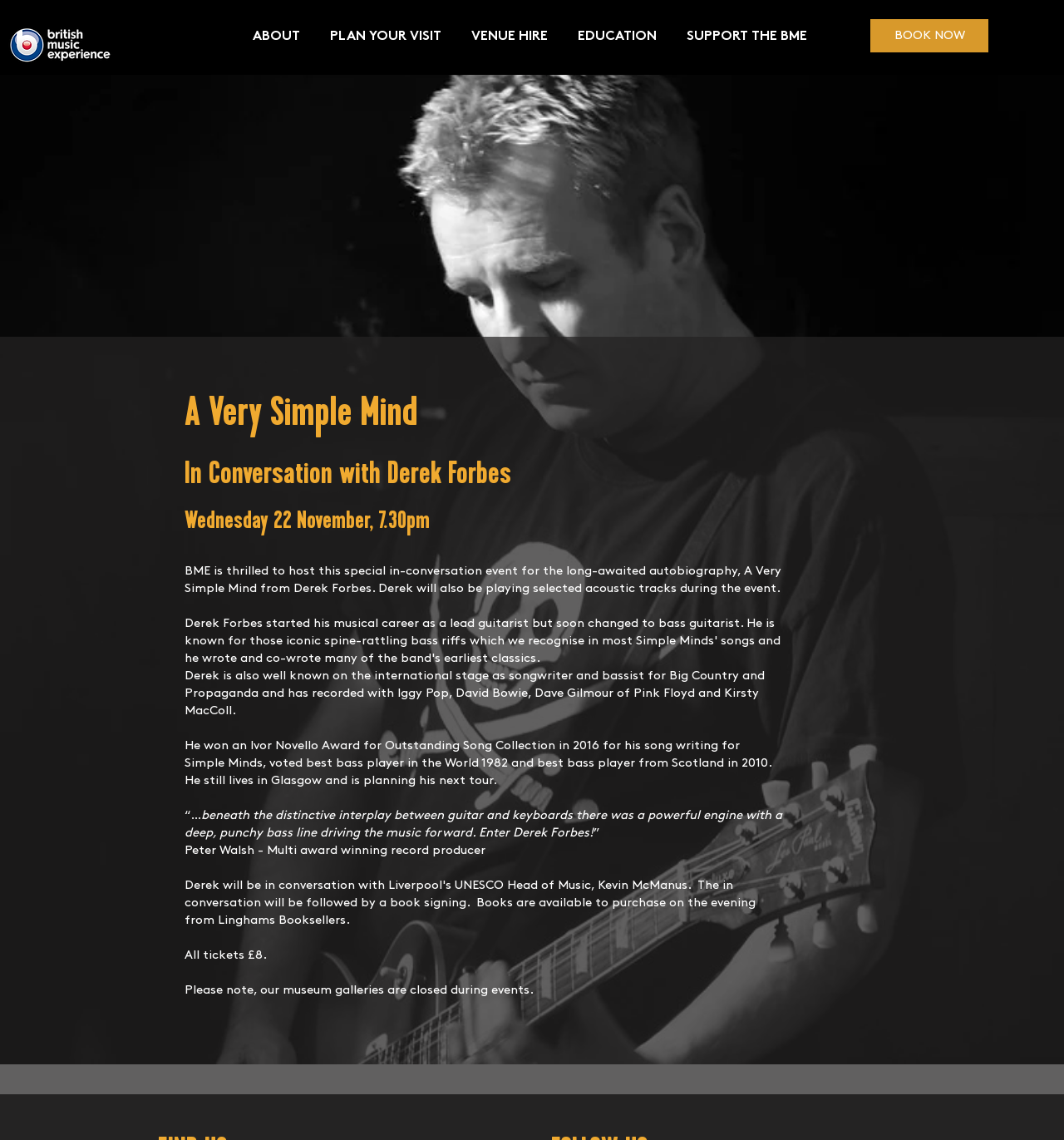Who is the guest for the in-conversation event?
Based on the screenshot, answer the question with a single word or phrase.

Derek Forbes